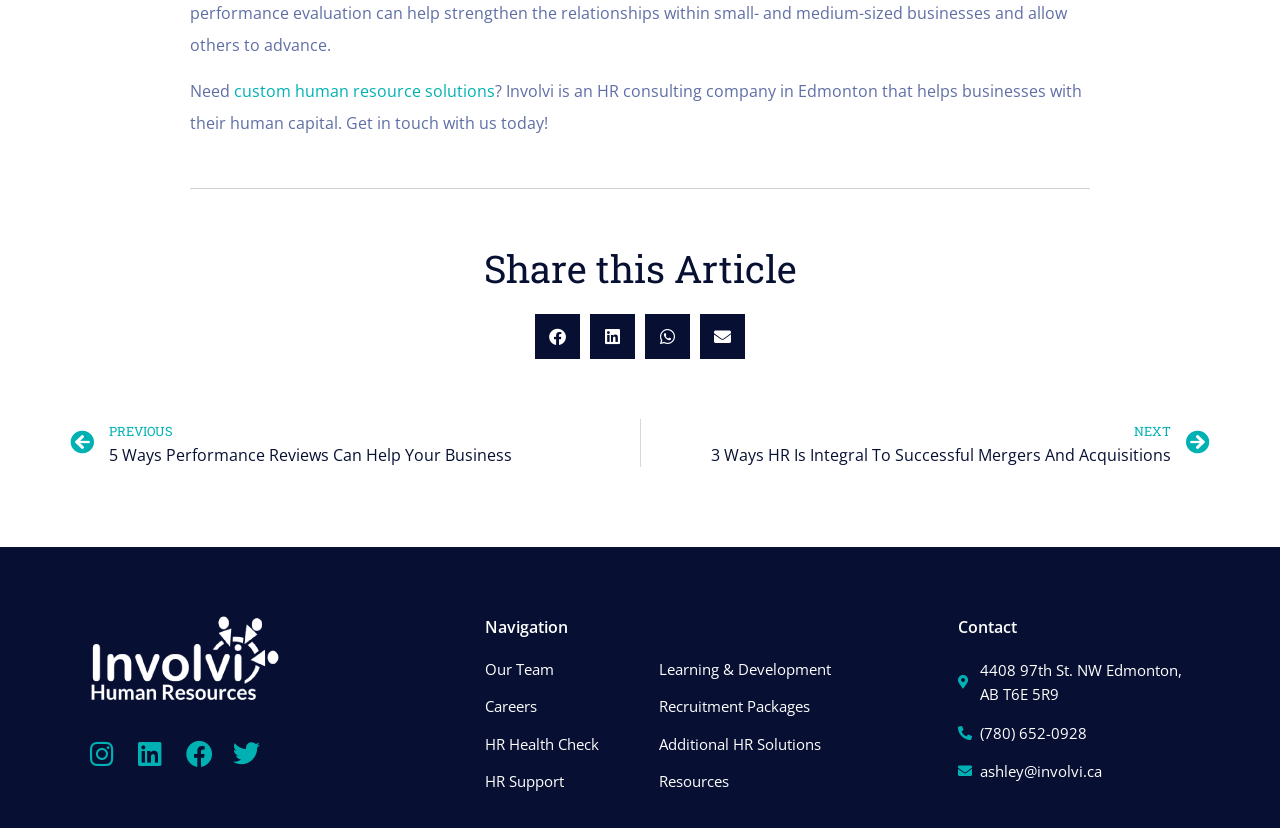Find the bounding box coordinates for the area that should be clicked to accomplish the instruction: "Click on 'custom human resource solutions'".

[0.183, 0.097, 0.387, 0.123]